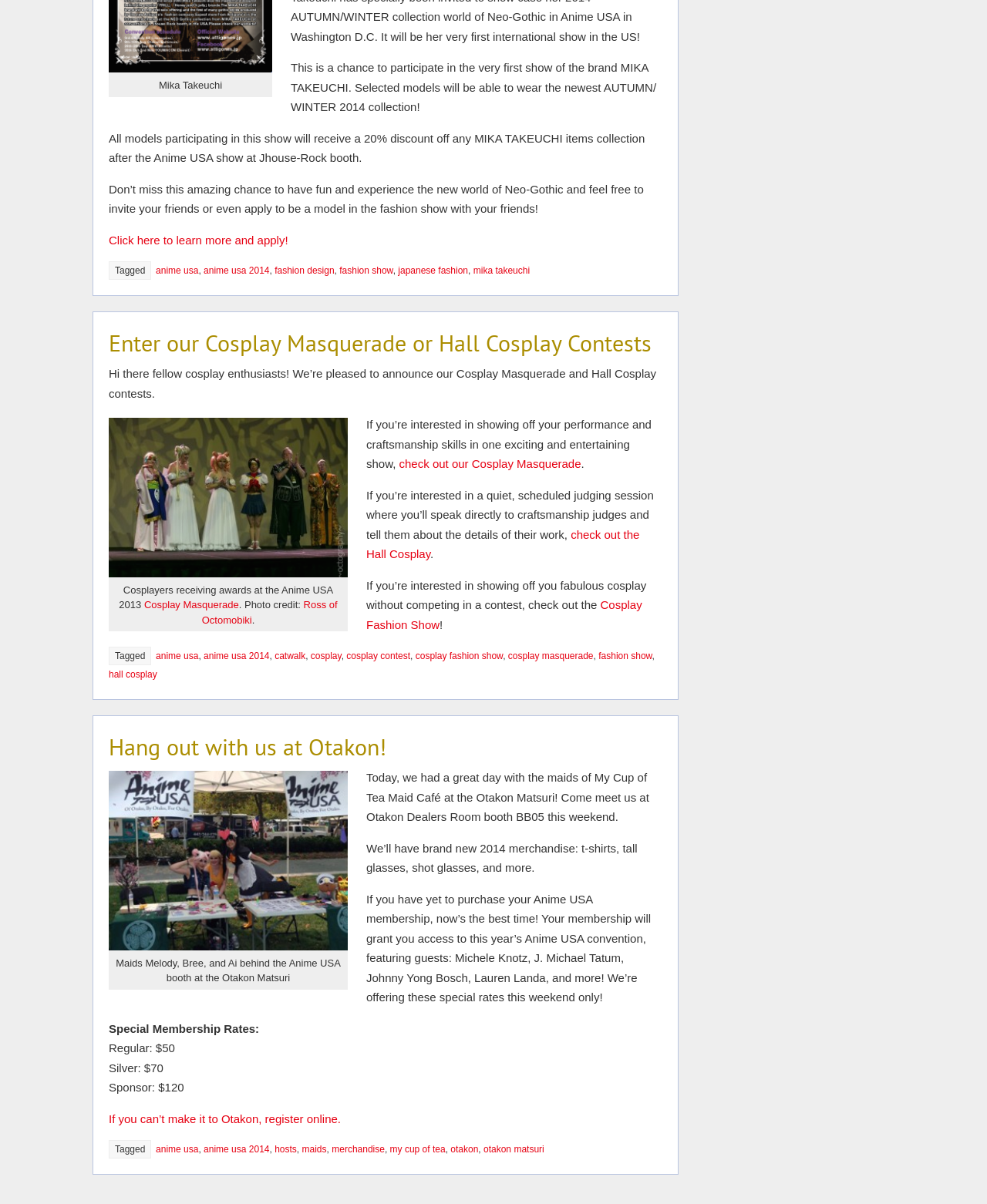Select the bounding box coordinates of the element I need to click to carry out the following instruction: "Register online for Anime USA membership".

[0.11, 0.924, 0.345, 0.935]